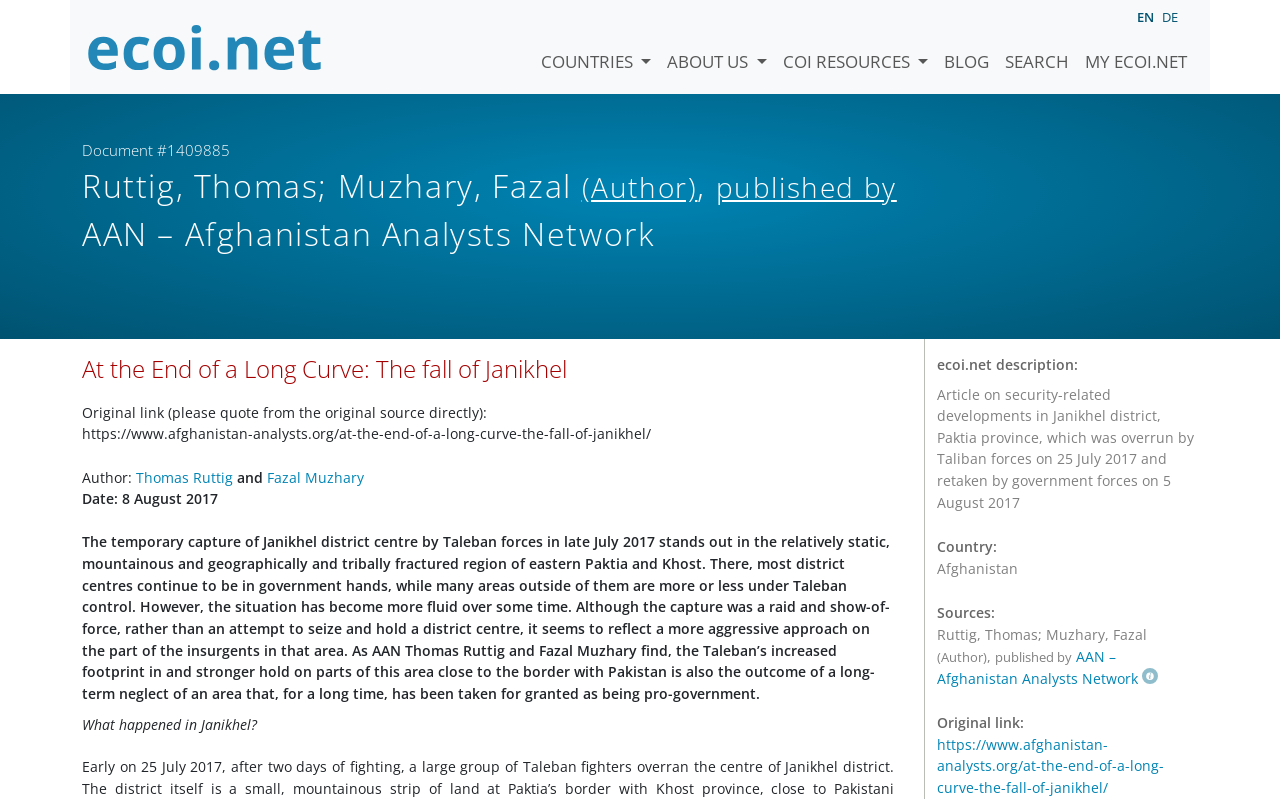Please determine the bounding box coordinates of the section I need to click to accomplish this instruction: "search for something".

[0.779, 0.024, 0.841, 0.094]